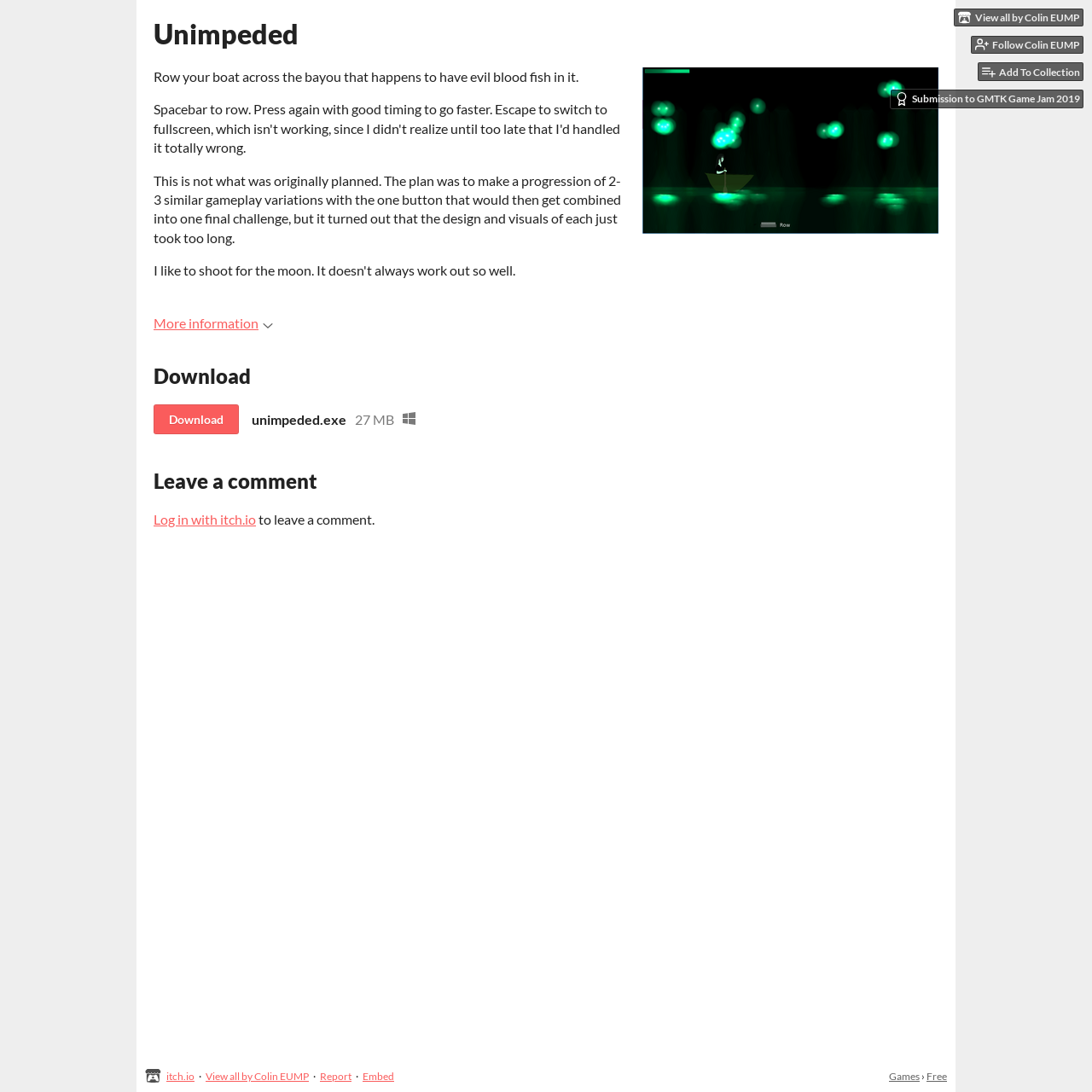Kindly determine the bounding box coordinates for the clickable area to achieve the given instruction: "Leave a comment".

[0.141, 0.429, 0.573, 0.452]